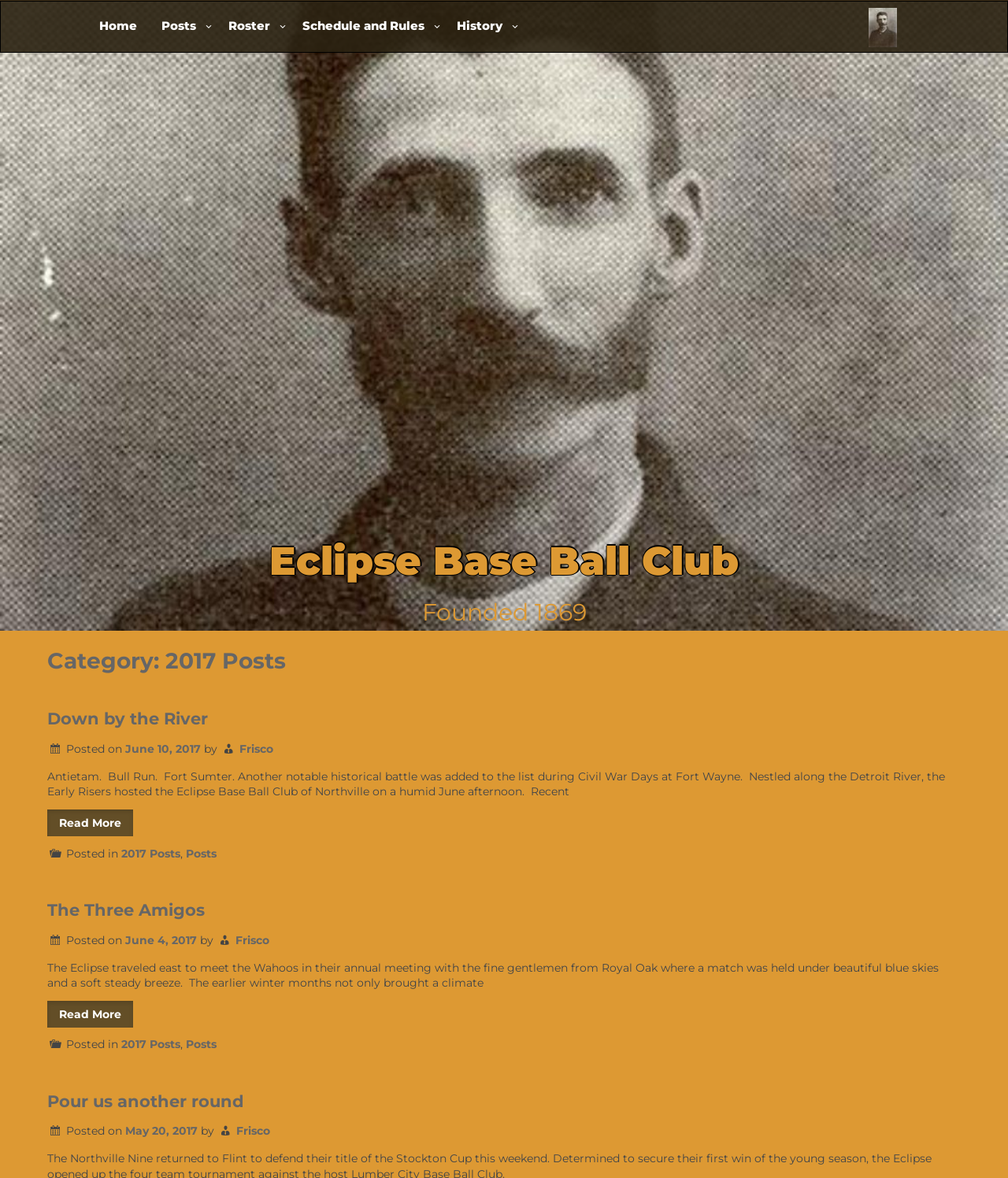Please determine the bounding box coordinates of the clickable area required to carry out the following instruction: "Read more about Pour us another round". The coordinates must be four float numbers between 0 and 1, represented as [left, top, right, bottom].

[0.047, 0.926, 0.242, 0.943]